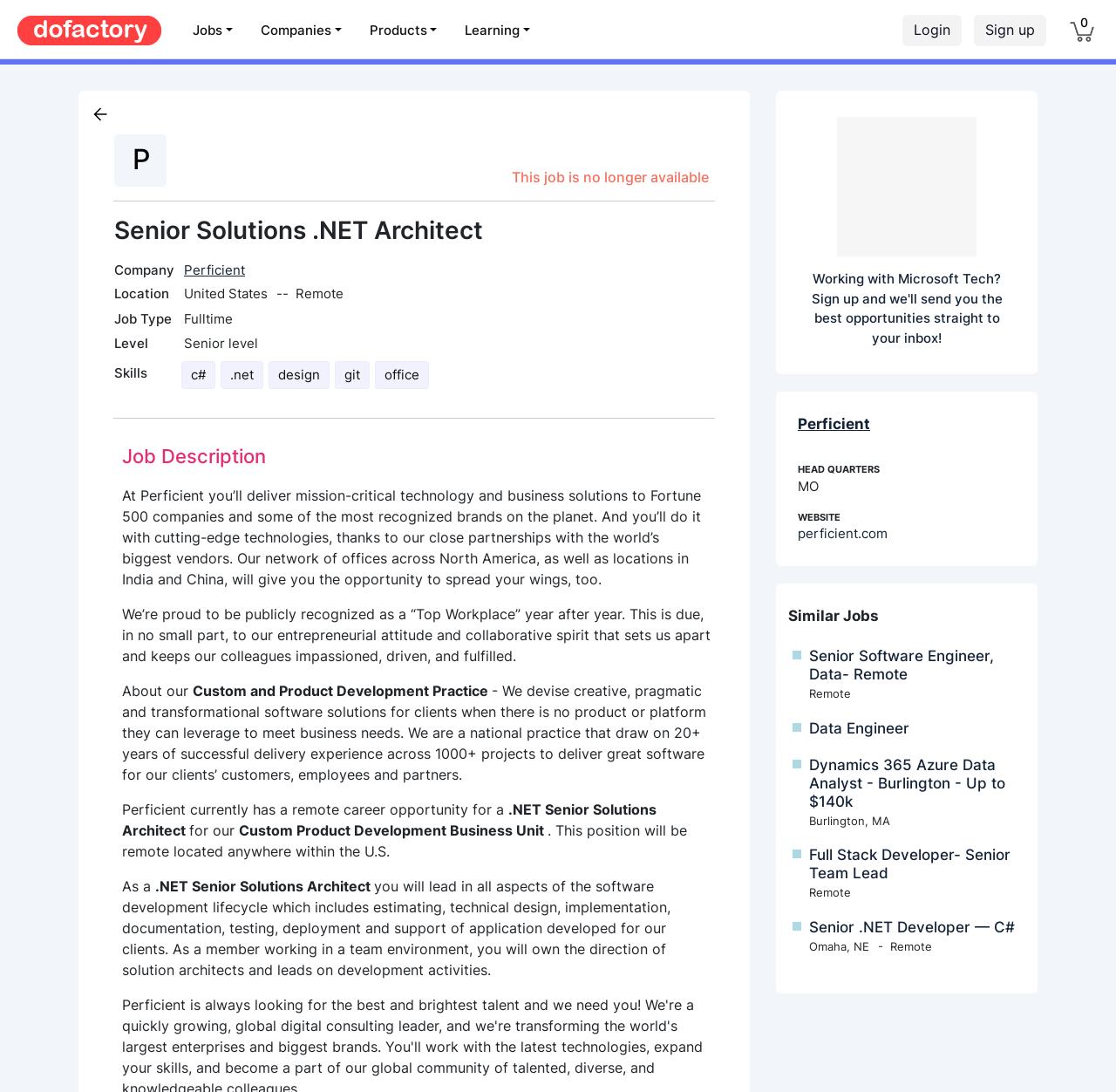Describe all the key features and sections of the webpage thoroughly.

This webpage is a job posting for a Senior Solutions .NET Architect position at Perficient, a company that provides technology and business solutions to Fortune 500 companies. The job is remote and full-time, located in the United States.

At the top of the page, there are several links to different sections of the website, including "Jobs", "Companies", "Products", and "Learning". On the right side of the page, there are links to "Login" and "Sign up", as well as a cart icon with the number "0" indicating that the cart is empty.

Below the top navigation, there is a heading that reads "Senior Solutions .NET Architect" and a subheading that indicates the job is no longer available. The company name "Perficient" is listed, along with the location "United States" and the job type "Fulltime".

The job description is divided into several sections. The first section describes the company culture and values, highlighting its entrepreneurial attitude and collaborative spirit. The second section describes the Custom and Product Development Practice, which devises creative software solutions for clients.

The job requirements are listed in a separate section, which includes leading in all aspects of the software development lifecycle, estimating, technical design, implementation, documentation, testing, deployment, and support of applications developed for clients.

On the right side of the page, there are several links to similar job postings, including "Senior Software Engineer, Data- Remote", "Data Engineer", and "Full Stack Developer- Senior Team Lead". Each link includes the job title, location, and a brief description of the job.

At the bottom of the page, there is a section with the company's headquarters address, website, and a link to the company's website.